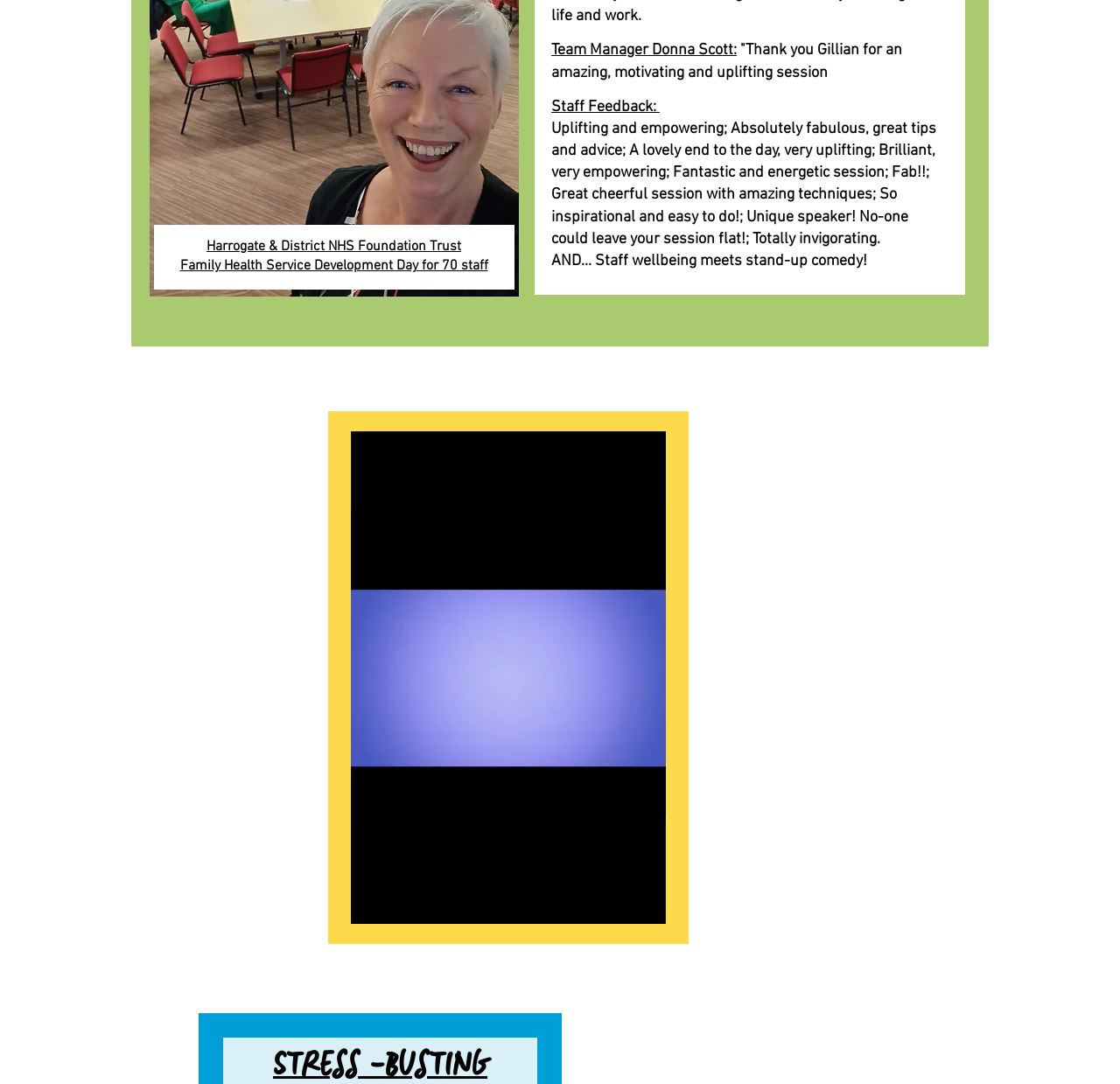Find the bounding box coordinates for the UI element that matches this description: "aria-label="Mute"".

[0.555, 0.817, 0.595, 0.853]